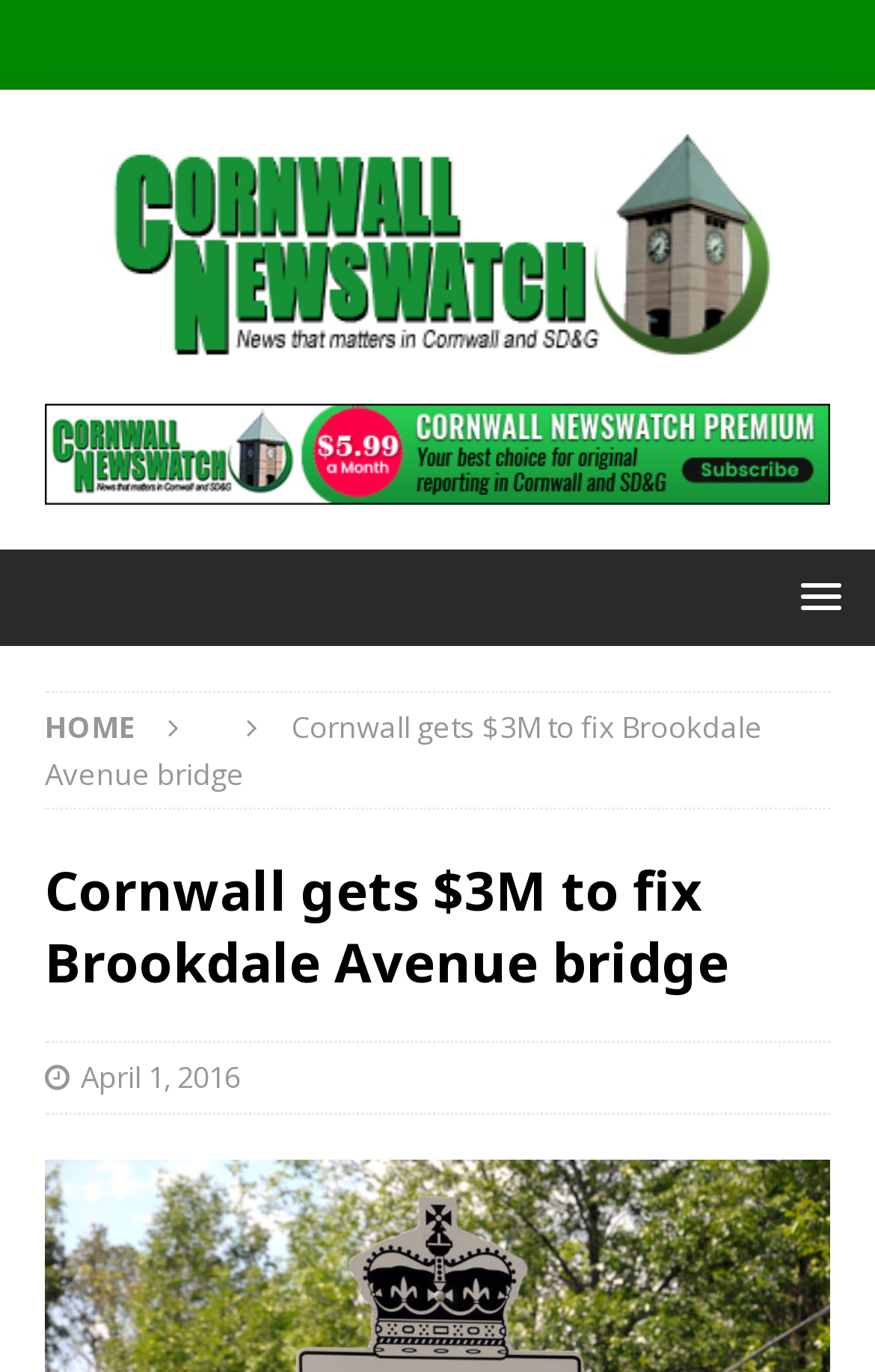Please provide a detailed answer to the question below based on the screenshot: 
What is the name of the news organization?

I found the answer by looking at the top-left corner of the webpage, where there is a link and an image with the same text 'Cornwall Newswatch', which suggests that it is the name of the news organization.